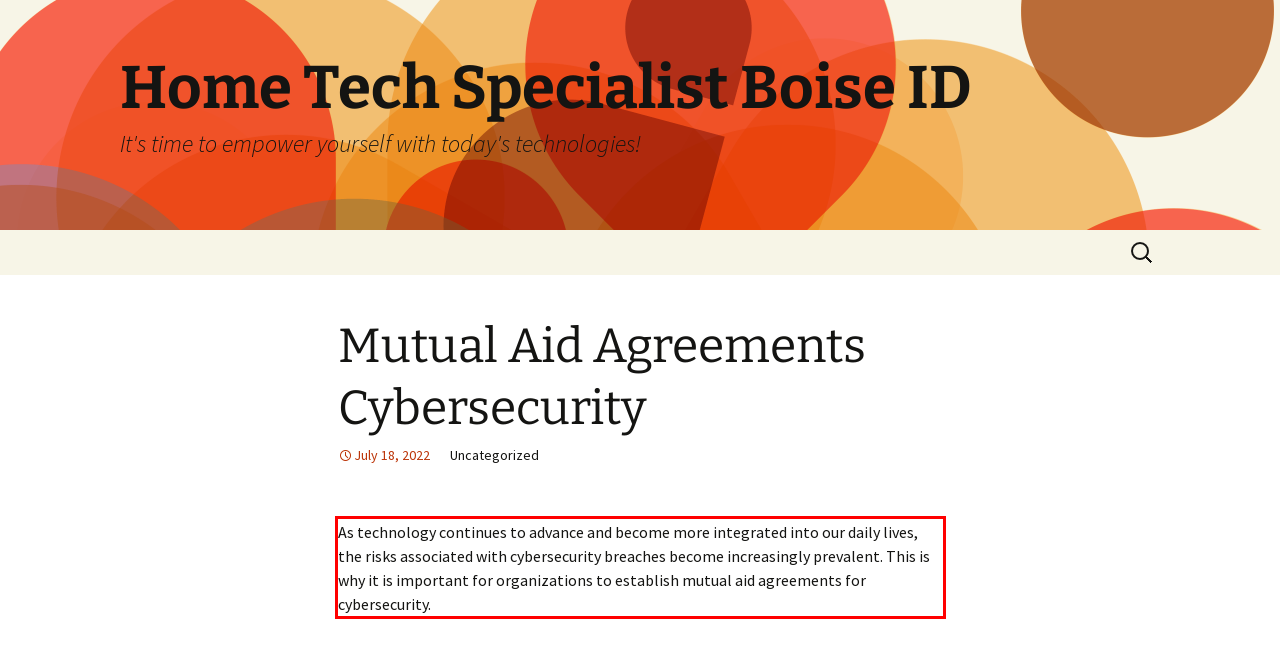You are provided with a screenshot of a webpage containing a red bounding box. Please extract the text enclosed by this red bounding box.

As technology continues to advance and become more integrated into our daily lives, the risks associated with cybersecurity breaches become increasingly prevalent. This is why it is important for organizations to establish mutual aid agreements for cybersecurity.